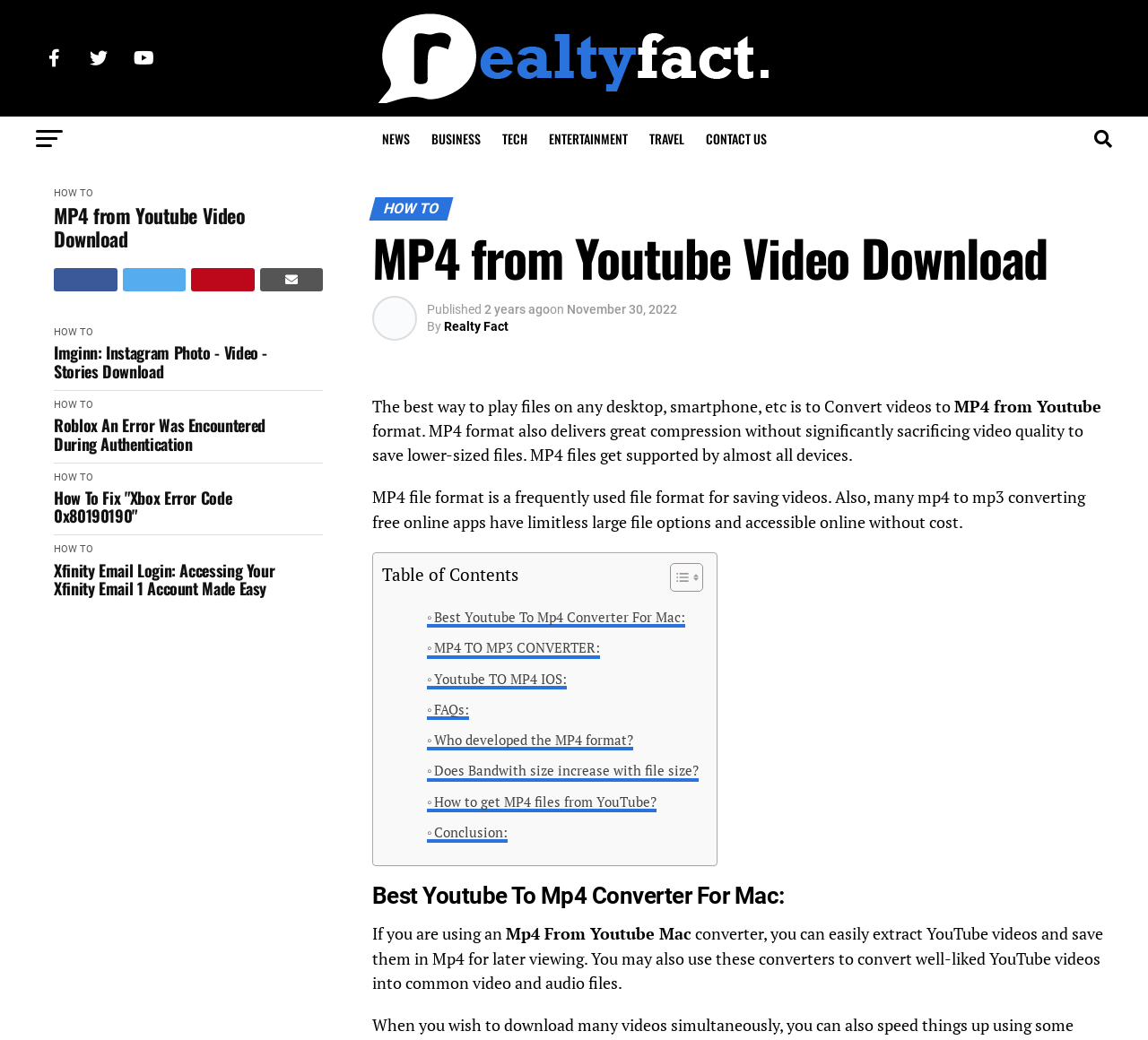Determine the bounding box coordinates for the clickable element required to fulfill the instruction: "Click on the 'Imginn: Instagram Photo - Video - Stories Download' link". Provide the coordinates as four float numbers between 0 and 1, i.e., [left, top, right, bottom].

[0.047, 0.33, 0.25, 0.366]